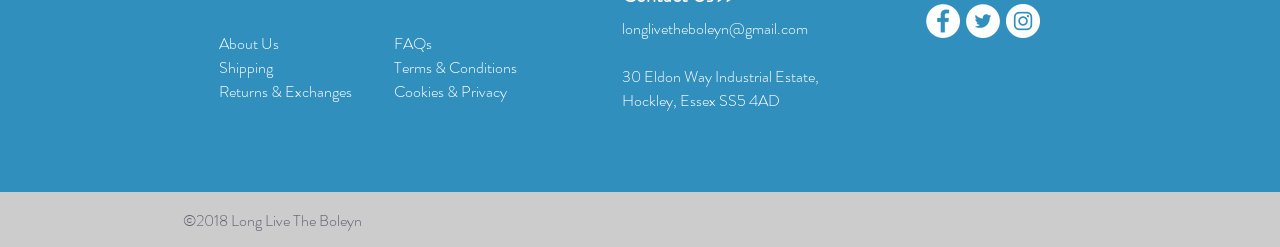What are the navigation links on the webpage?
Provide an in-depth answer to the question, covering all aspects.

The navigation links are located at the top section of the webpage, and they provide access to different sections of the website, including information about the company, shipping policies, and terms and conditions.